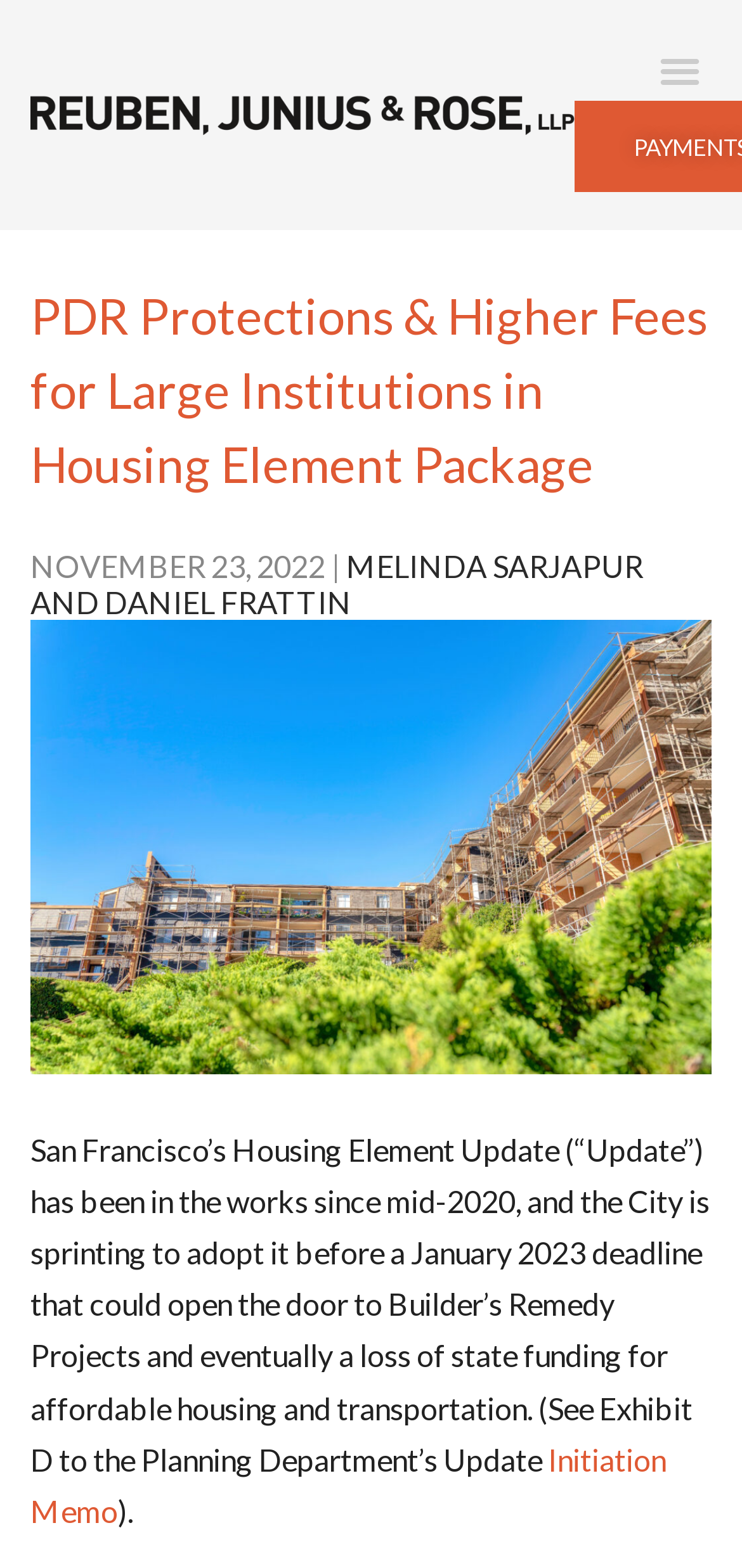Identify the bounding box for the element characterized by the following description: "Initiation Memo".

[0.041, 0.919, 0.897, 0.975]